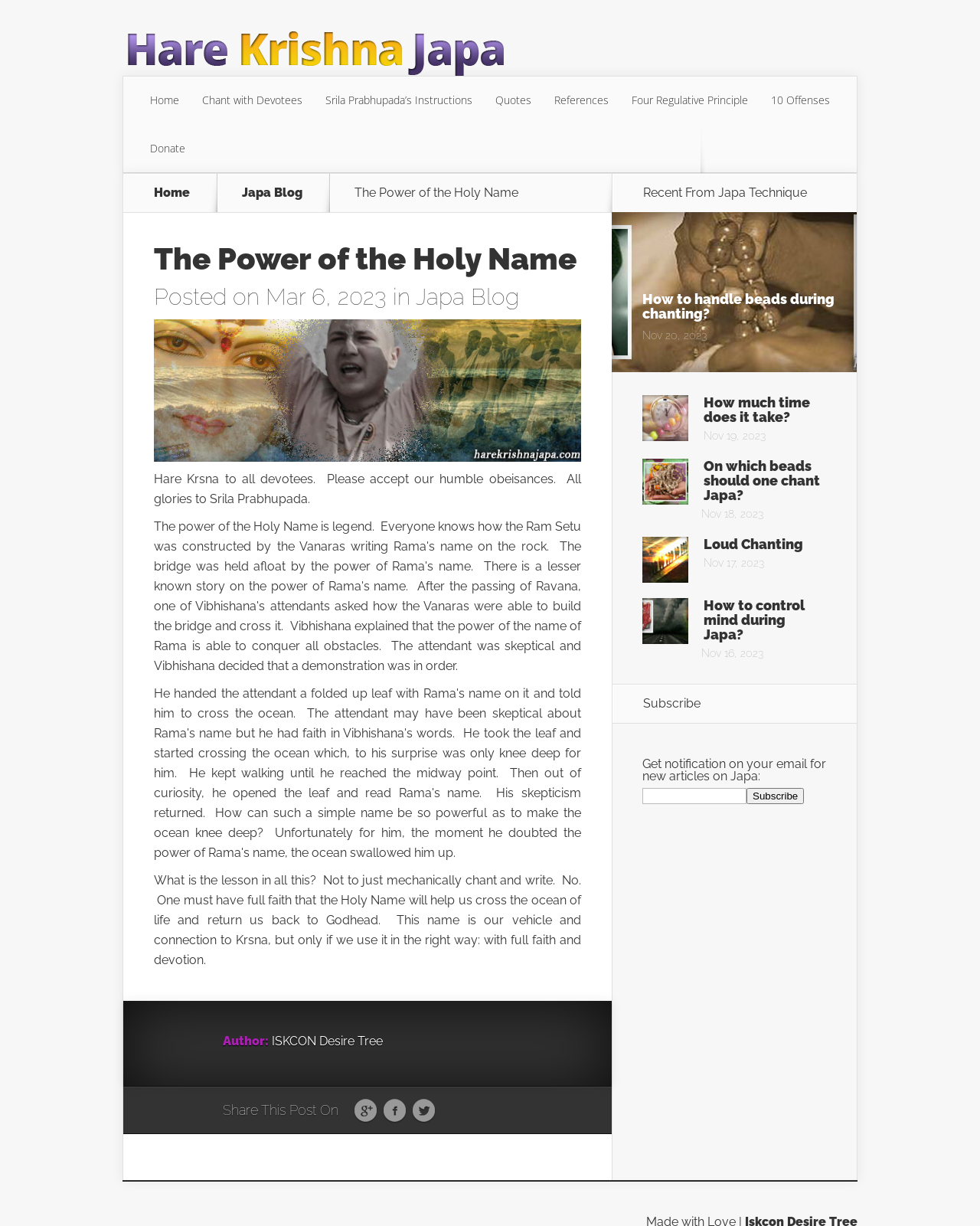Calculate the bounding box coordinates of the UI element given the description: "ABOUT".

None